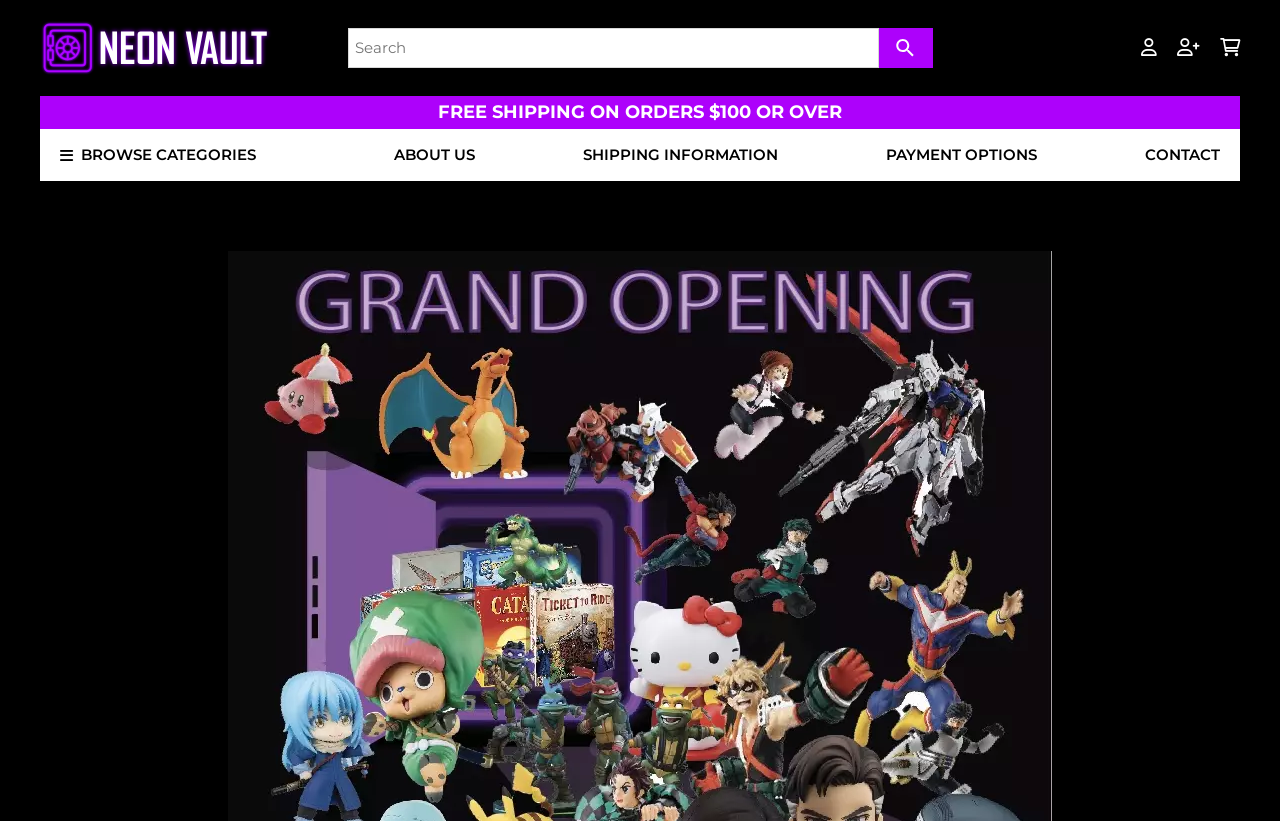What is the minimum order value for free shipping?
Refer to the image and provide a one-word or short phrase answer.

$100